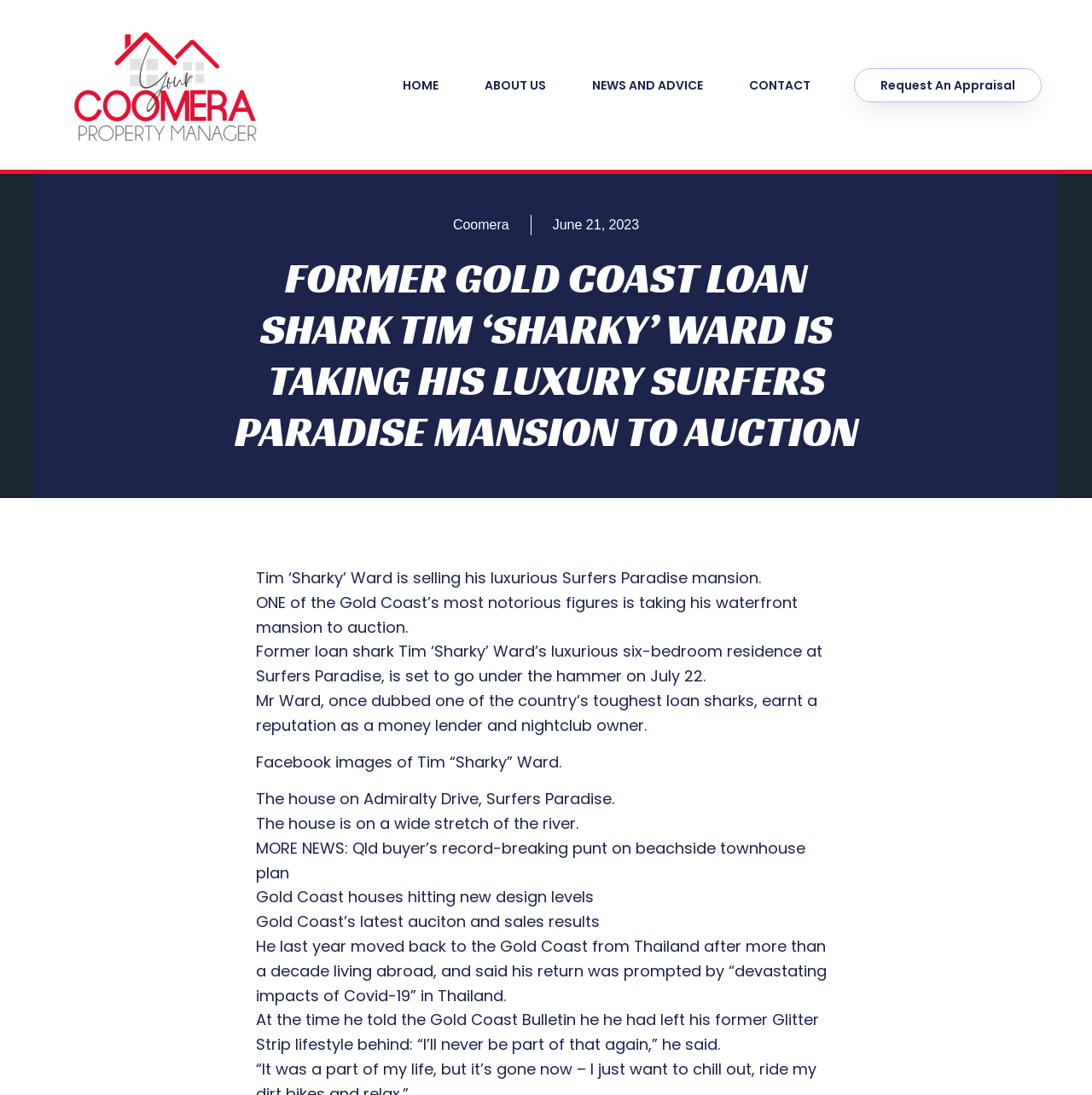Locate and provide the bounding box coordinates for the HTML element that matches this description: "Coomera".

[0.415, 0.196, 0.466, 0.215]